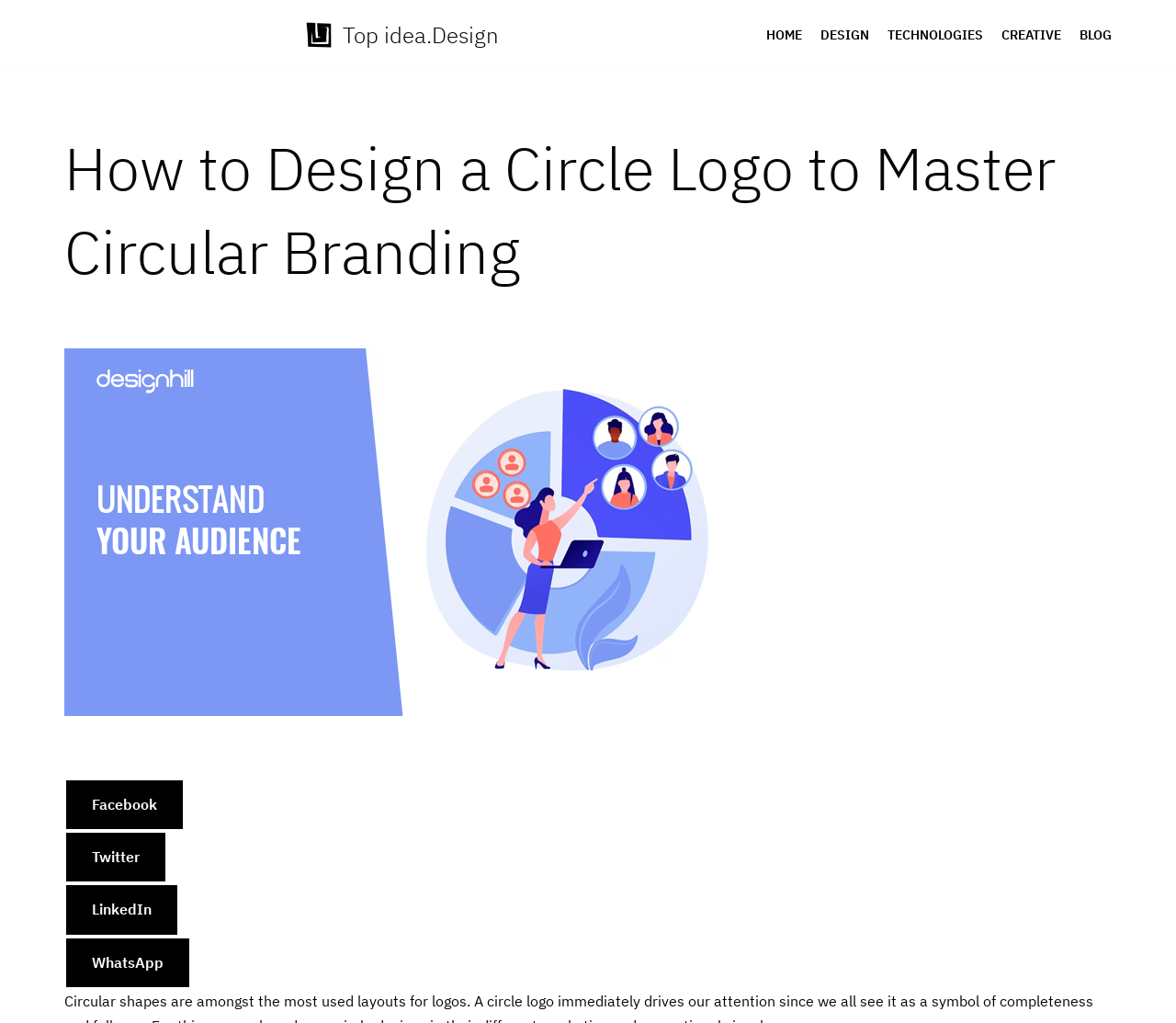Determine the bounding box coordinates for the clickable element to execute this instruction: "Click the LED HIGH BAY LIGHT link". Provide the coordinates as four float numbers between 0 and 1, i.e., [left, top, right, bottom].

None